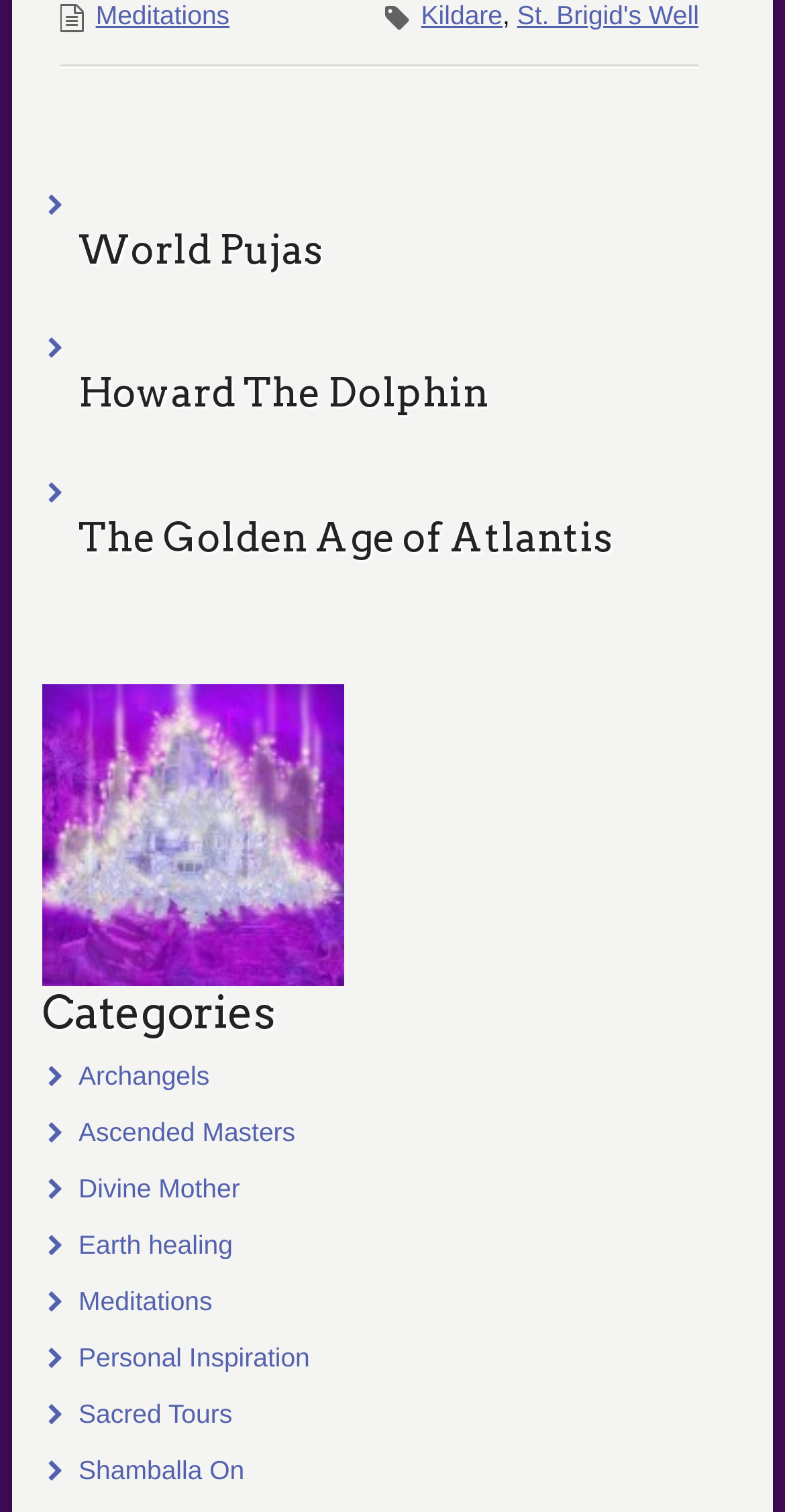Determine the bounding box coordinates in the format (top-left x, top-left y, bottom-right x, bottom-right y). Ensure all values are floating point numbers between 0 and 1. Identify the bounding box of the UI element described by: Divine Mother

[0.1, 0.776, 0.306, 0.795]